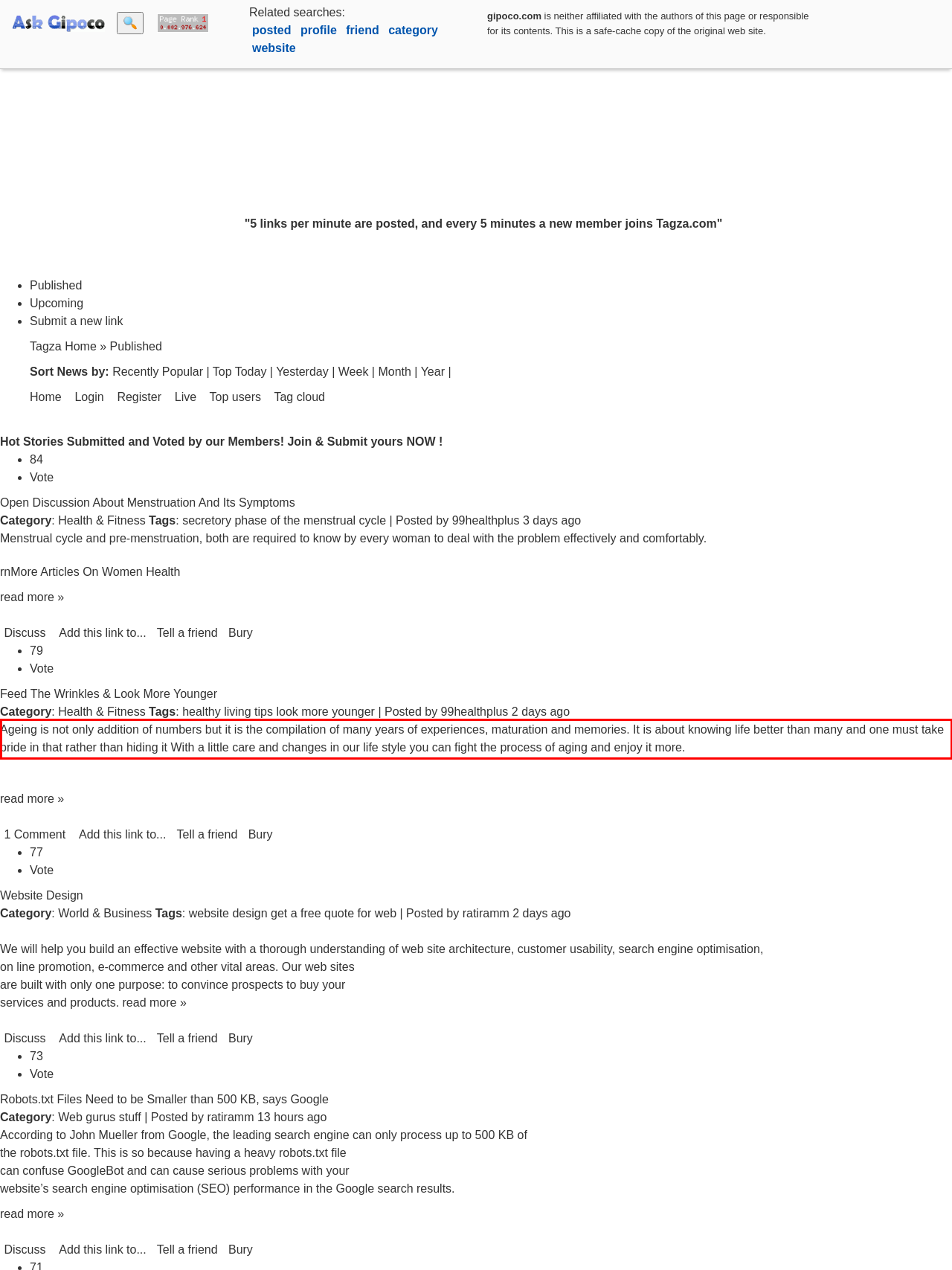Please analyze the provided webpage screenshot and perform OCR to extract the text content from the red rectangle bounding box.

Ageing is not only addition of numbers but it is the compilation of many years of experiences, maturation and memories. It is about knowing life better than many and one must take pride in that rather than hiding it With a little care and changes in our life style you can fight the process of aging and enjoy it more.